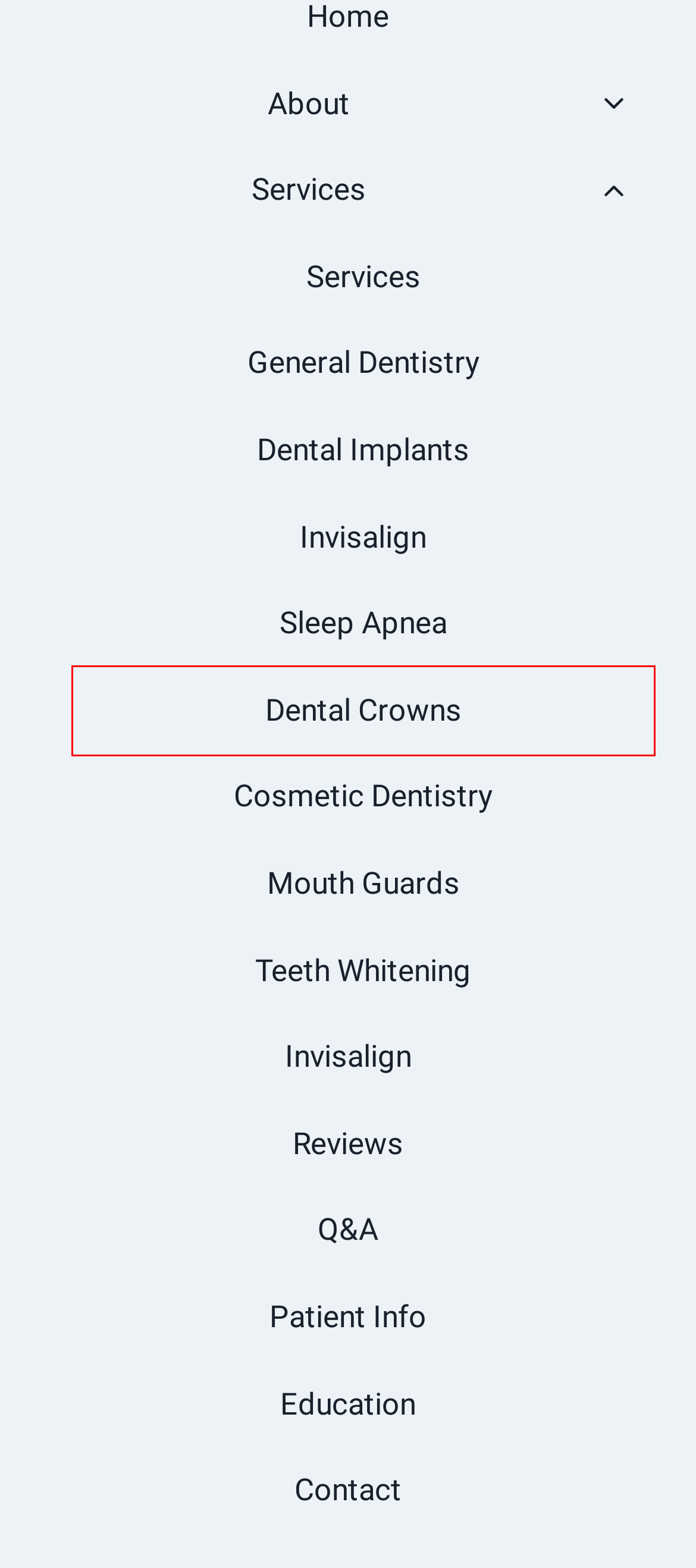A screenshot of a webpage is provided, featuring a red bounding box around a specific UI element. Identify the webpage description that most accurately reflects the new webpage after interacting with the selected element. Here are the candidates:
A. reviews - Stewart Family Dentistry
B. General Dentistry - Stewart Family Dentistry
C. Services - Stewart Family Dentistry
D. teeth whitening - Stewart Family Dentistry
E. Education - Stewart Family Dentistry
F. dental implants - Stewart Family Dentistry
G. dental crowns - Stewart Family Dentistry
H. patient info - Stewart Family Dentistry

G